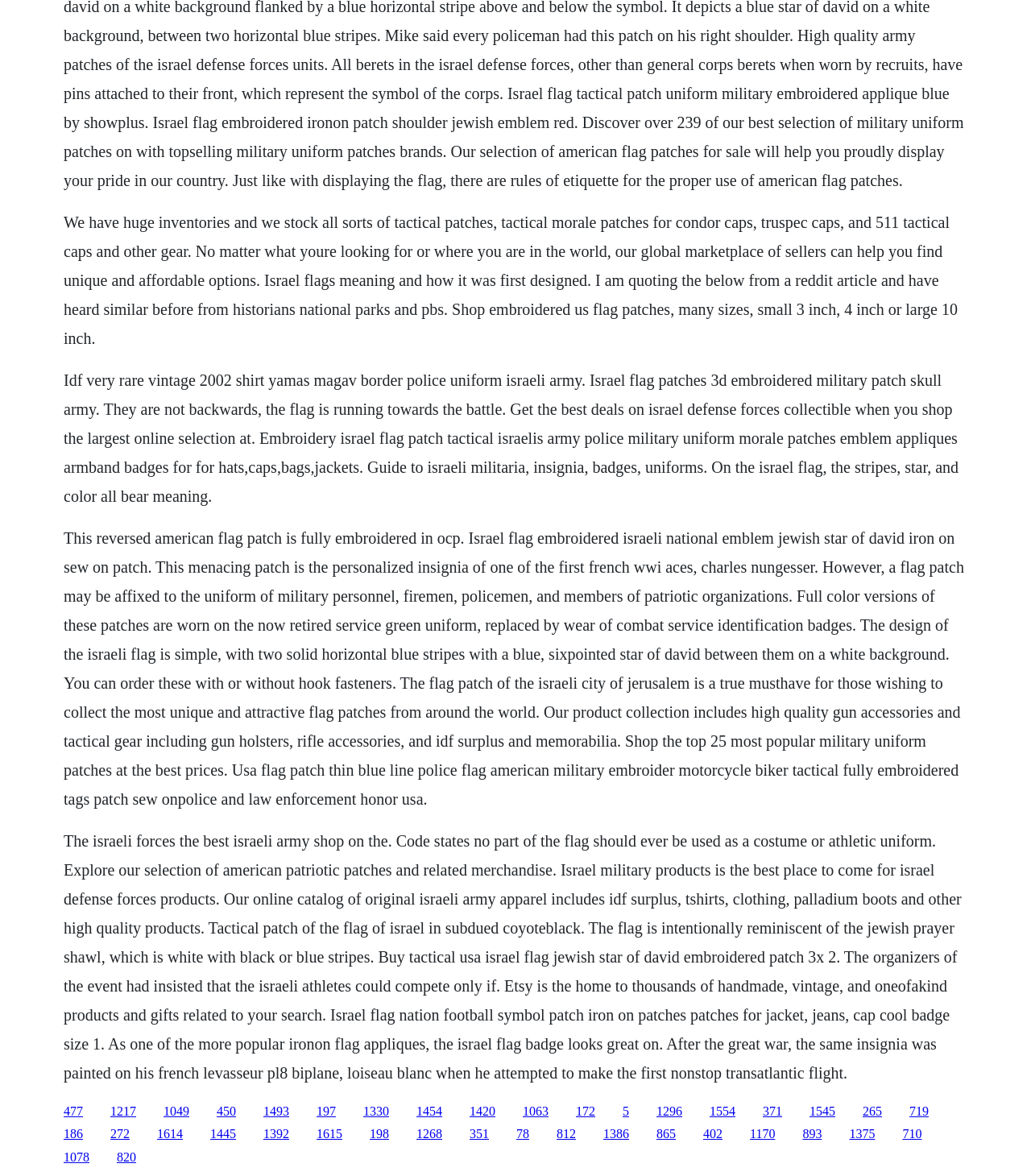What is the significance of the blue stripes on the Israel flag?
Could you answer the question with a detailed and thorough explanation?

According to the text, the blue stripes on the Israel flag are intentionally reminiscent of the Jewish prayer shawl, which is white with black or blue stripes. This design element is meant to evoke a sense of cultural and religious heritage.